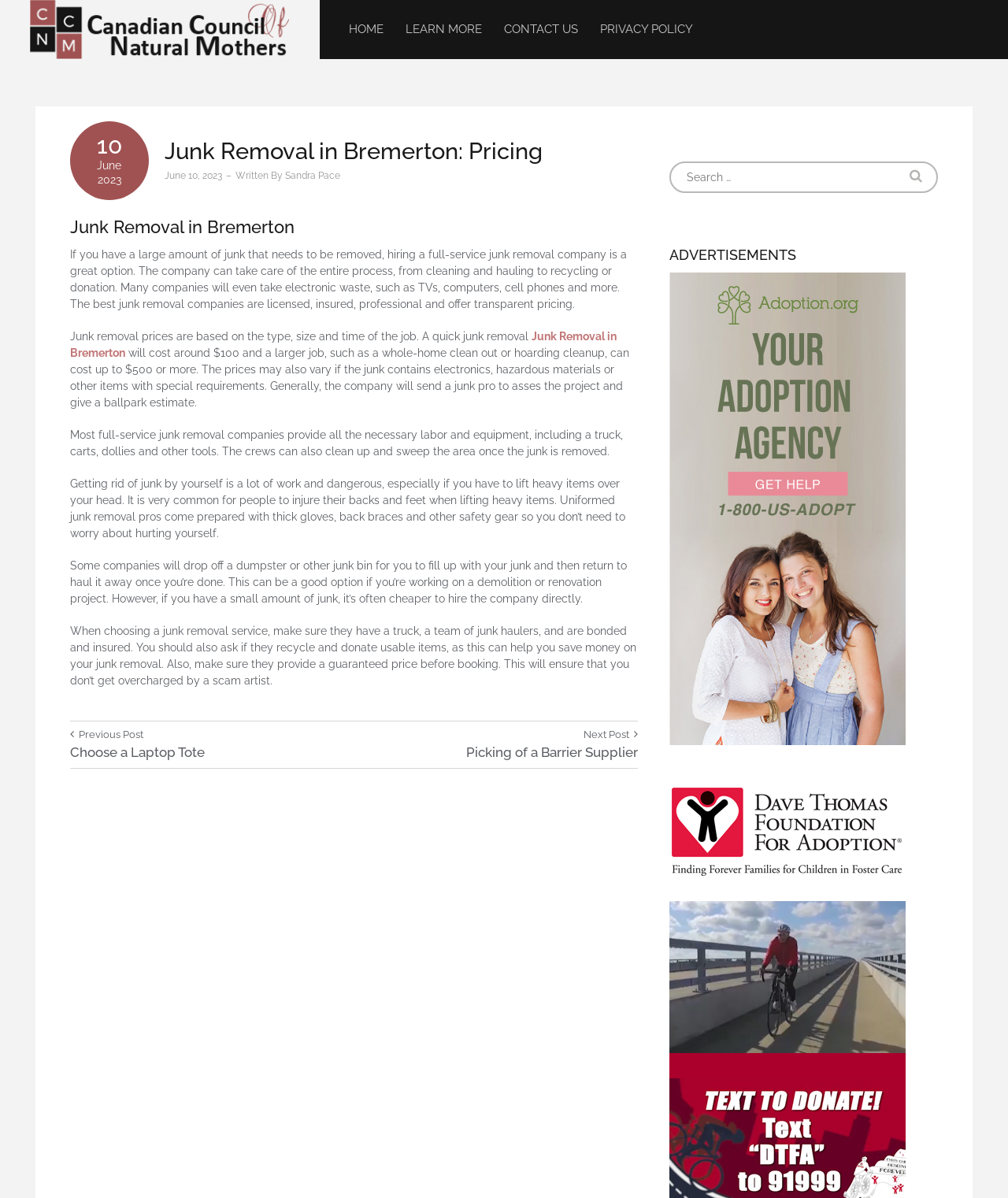Please identify the bounding box coordinates of the region to click in order to complete the given instruction: "Click the 'PRIVACY POLICY' link". The coordinates should be four float numbers between 0 and 1, i.e., [left, top, right, bottom].

[0.586, 0.0, 0.697, 0.049]